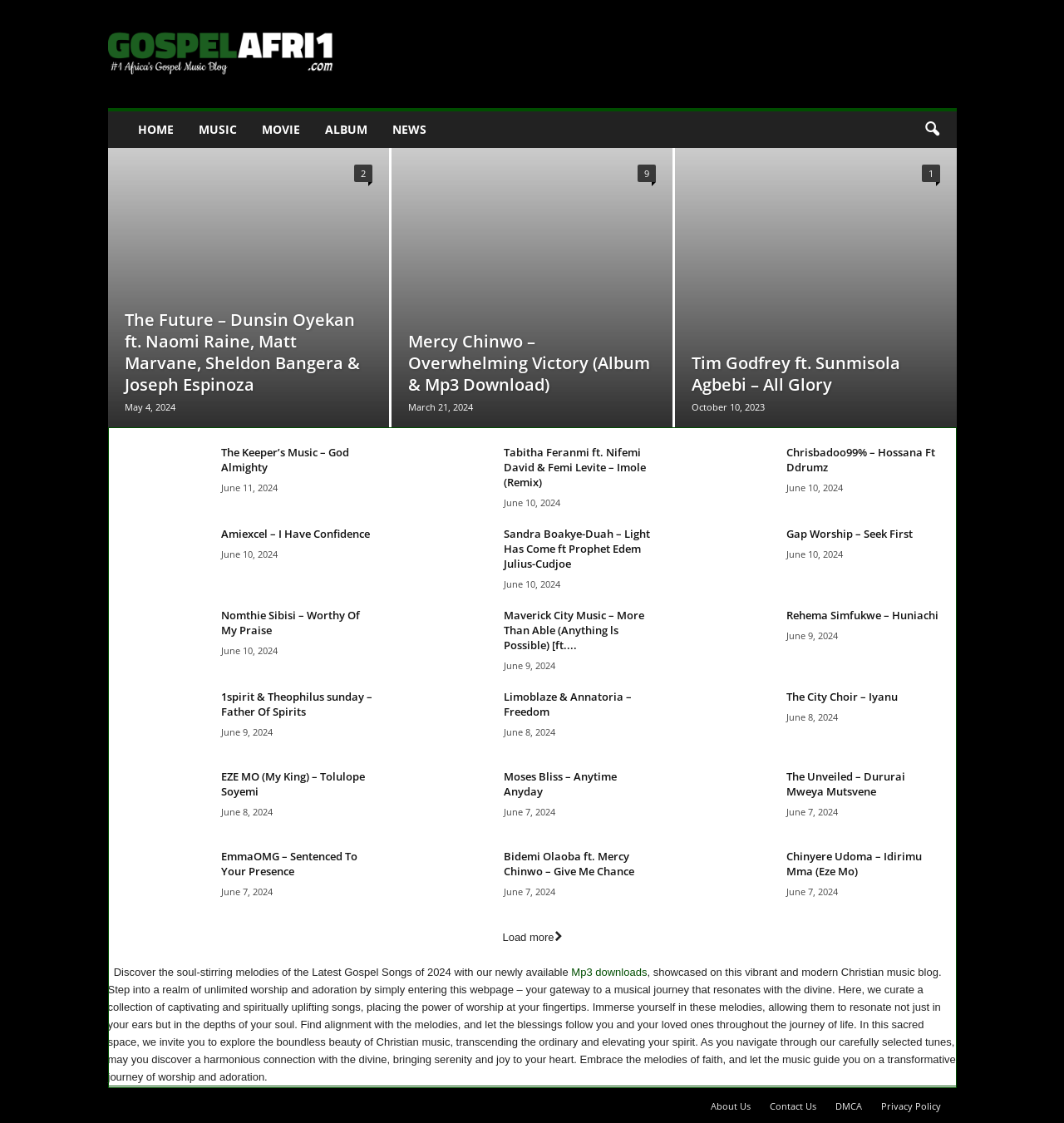Please answer the following query using a single word or phrase: 
How many gospel songs are displayed on the webpage?

More than 10